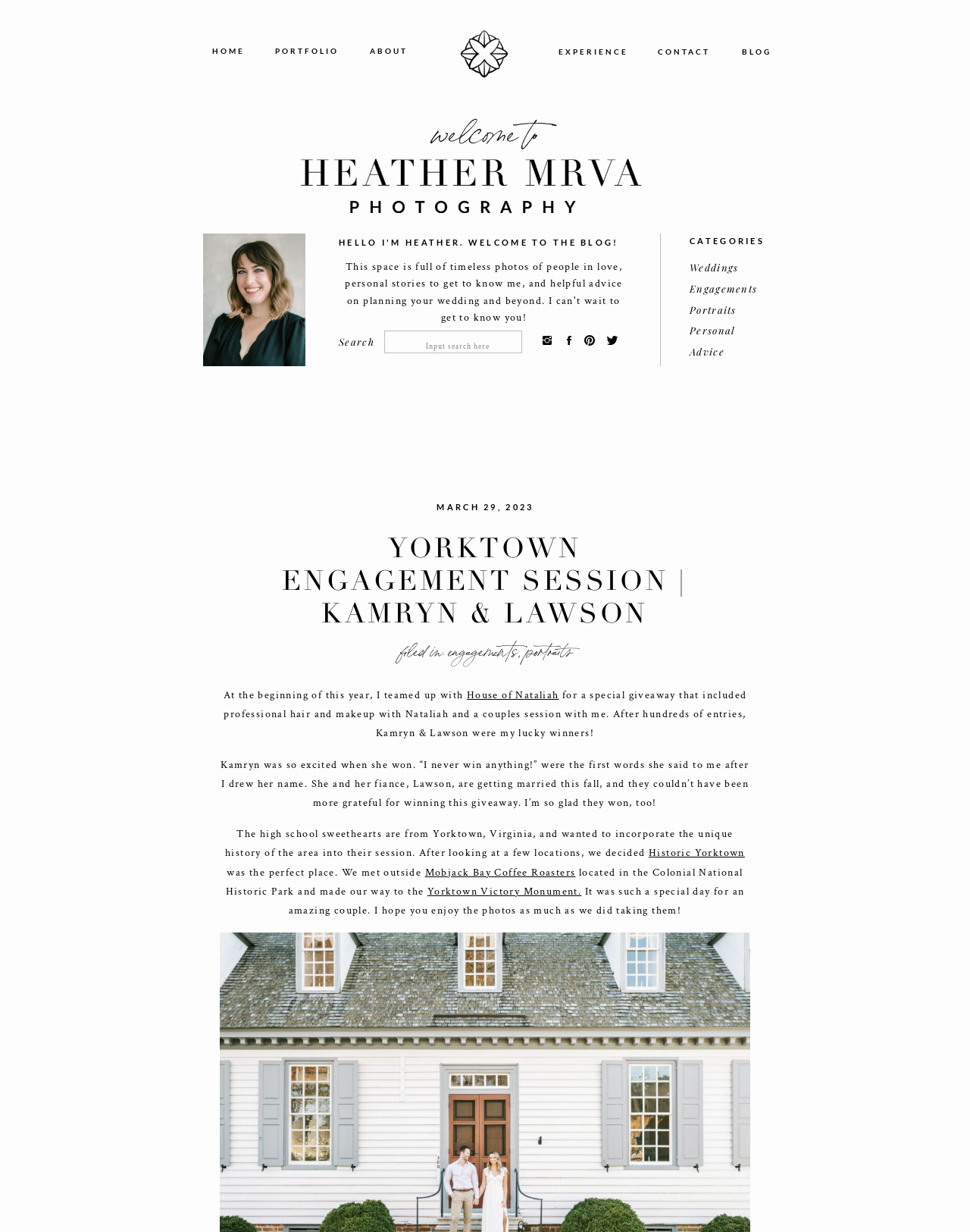Please reply with a single word or brief phrase to the question: 
What is the name of the monument featured in the photo session?

Yorktown Victory Monument